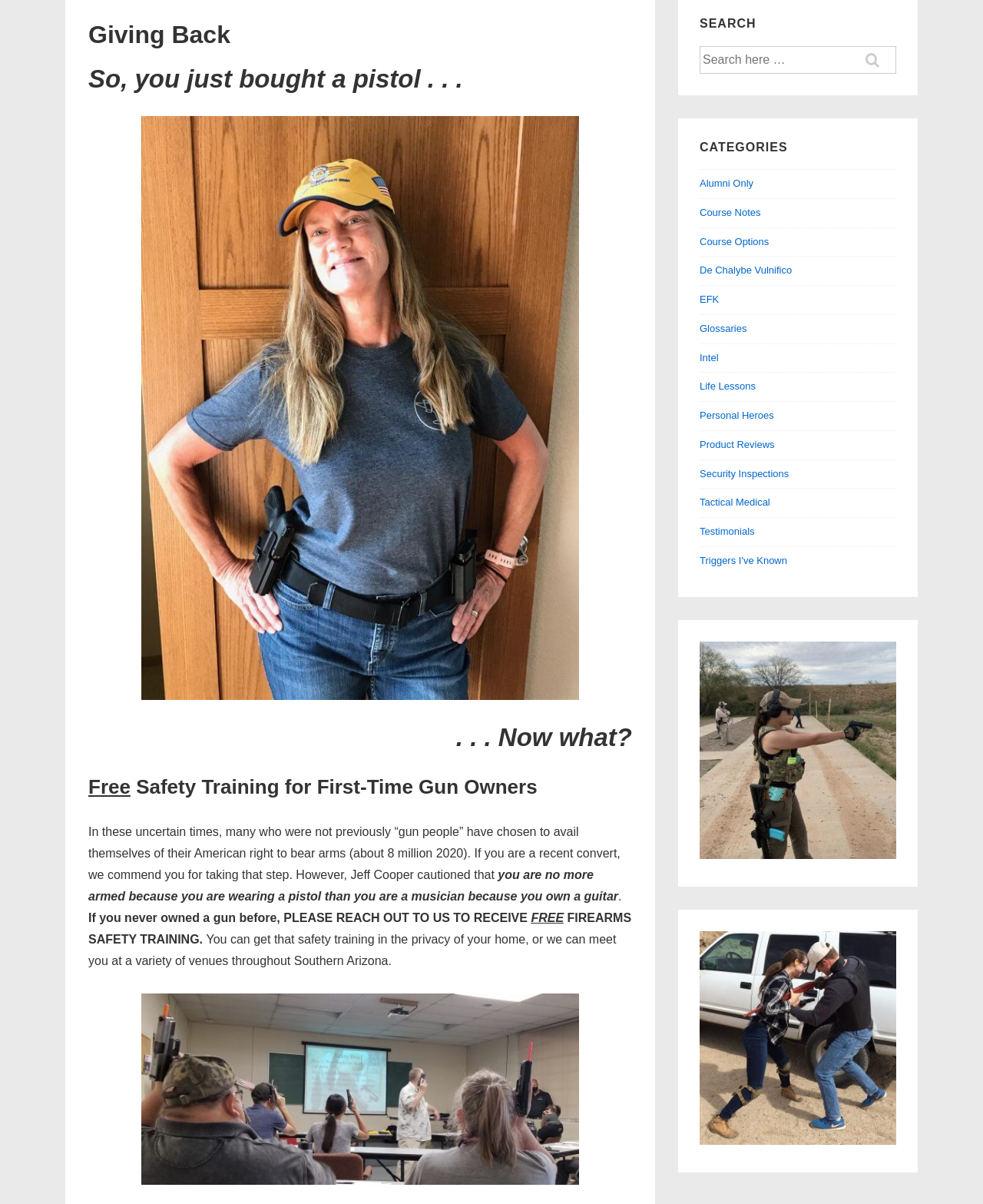Using the provided description: "Triggers I've Known", find the bounding box coordinates of the corresponding UI element. The output should be four float numbers between 0 and 1, in the format [left, top, right, bottom].

[0.712, 0.461, 0.801, 0.47]